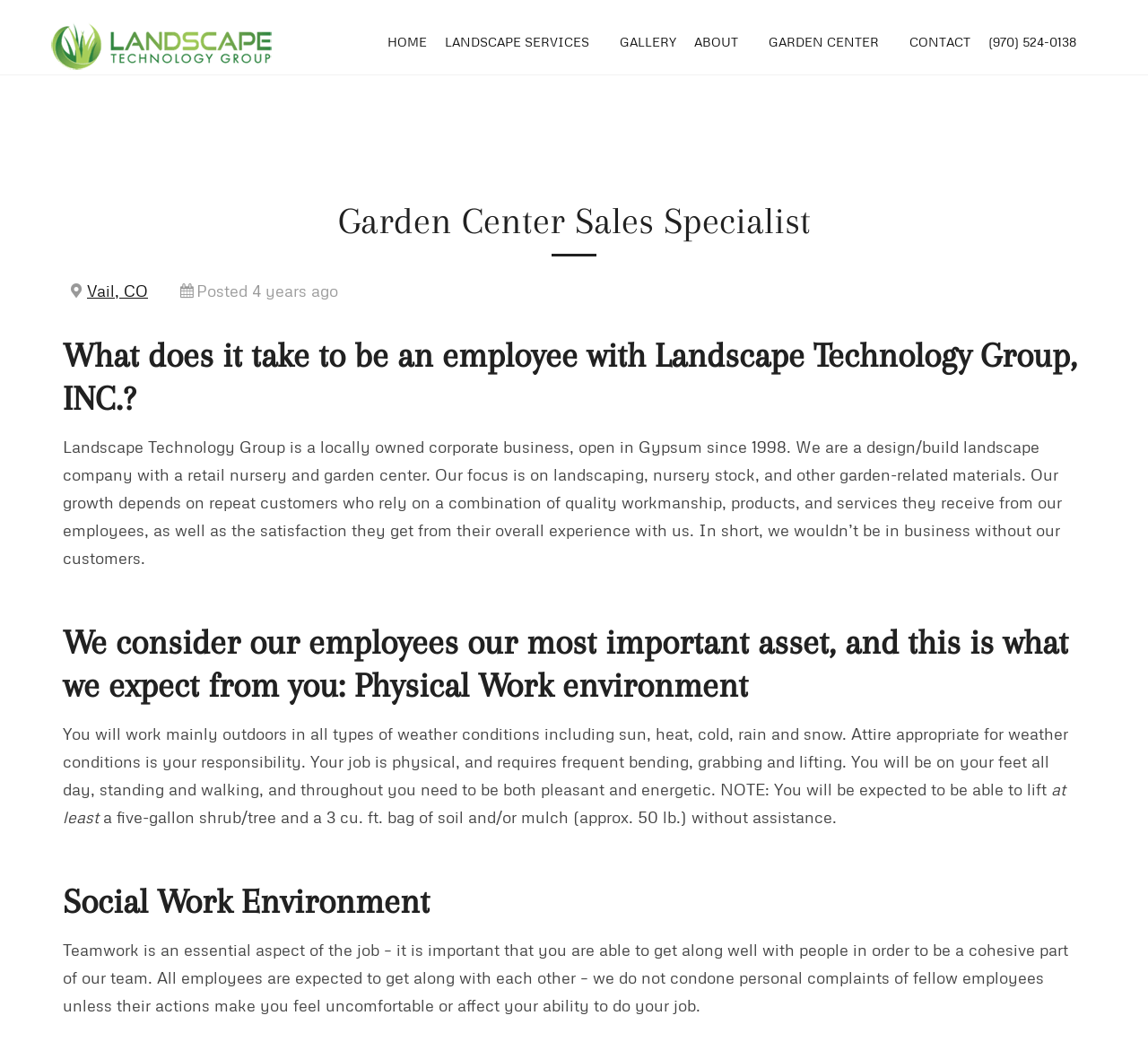Specify the bounding box coordinates of the region I need to click to perform the following instruction: "Click HOME". The coordinates must be four float numbers in the range of 0 to 1, i.e., [left, top, right, bottom].

[0.33, 0.009, 0.38, 0.07]